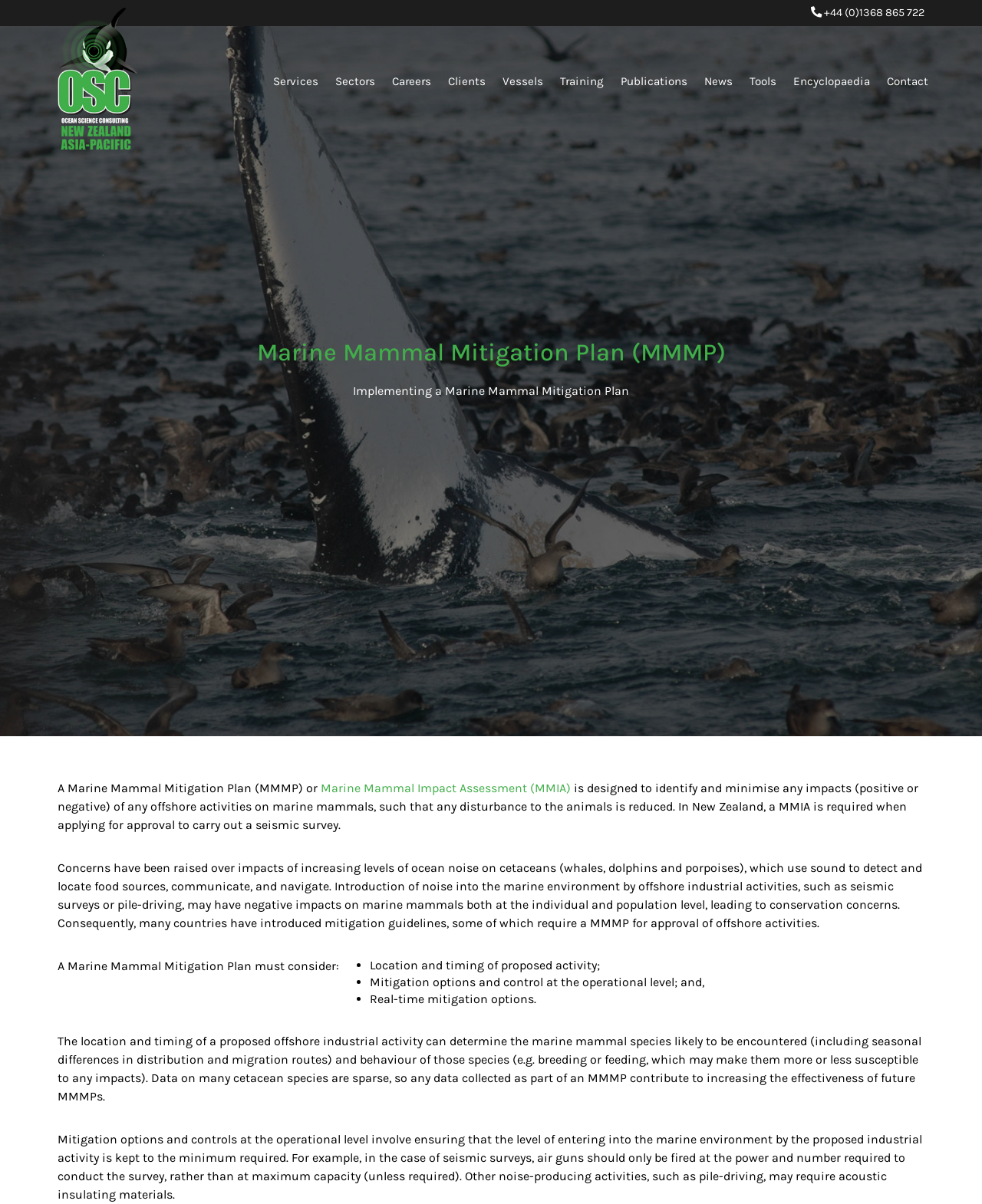What are the three things a Marine Mammal Mitigation Plan must consider?
Please respond to the question with a detailed and thorough explanation.

I found the three things a Marine Mammal Mitigation Plan must consider by reading the list on the webpage, which mentions location and timing of proposed activity, mitigation options and control at the operational level, and real-time mitigation options.